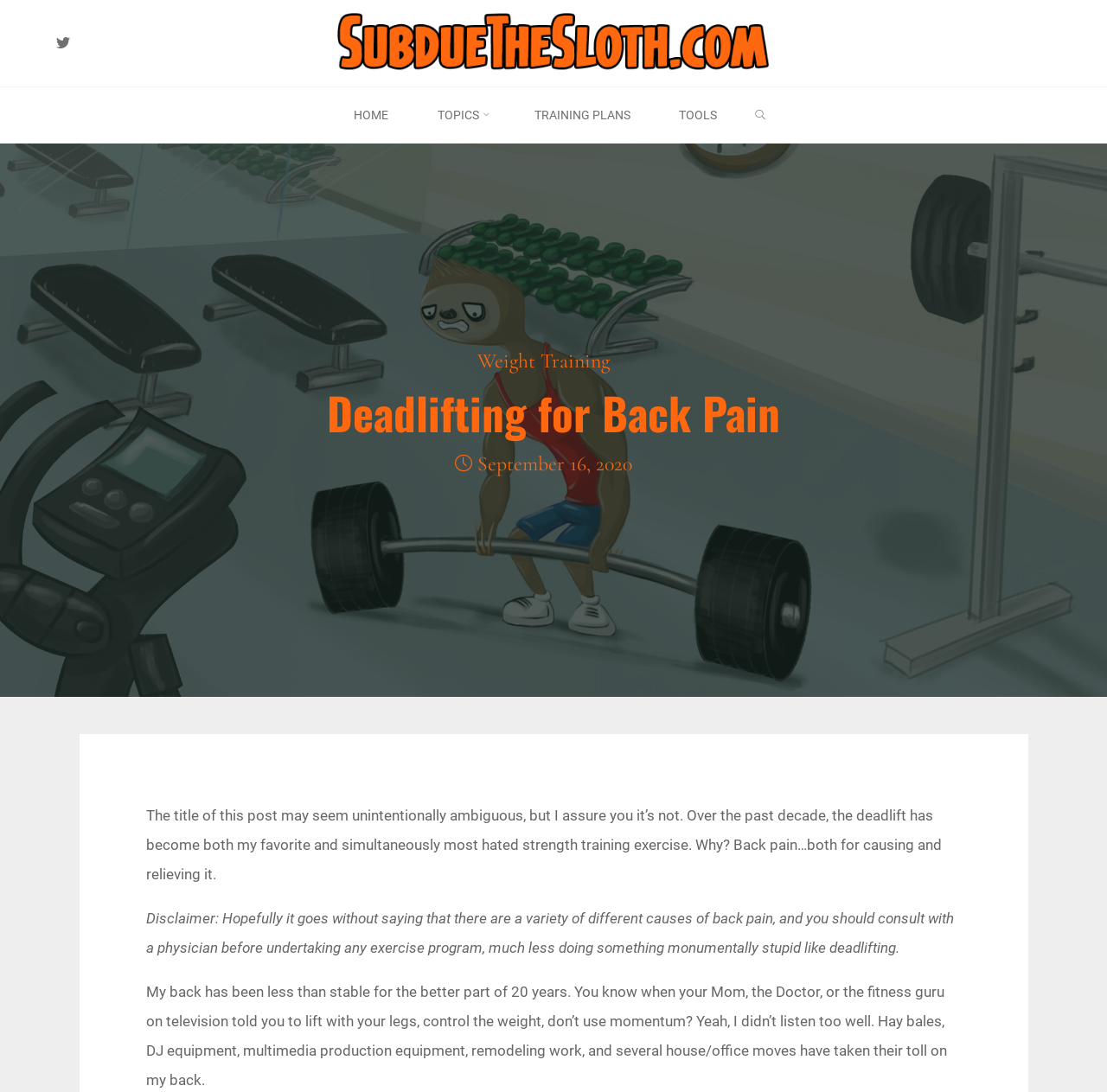How many main navigation links are there?
Please provide an in-depth and detailed response to the question.

By examining the navigation section, I can see that there are 5 main links: 'HOME', 'TOPICS', 'TRAINING PLANS', 'TOOLS', and 'SEARCH'.